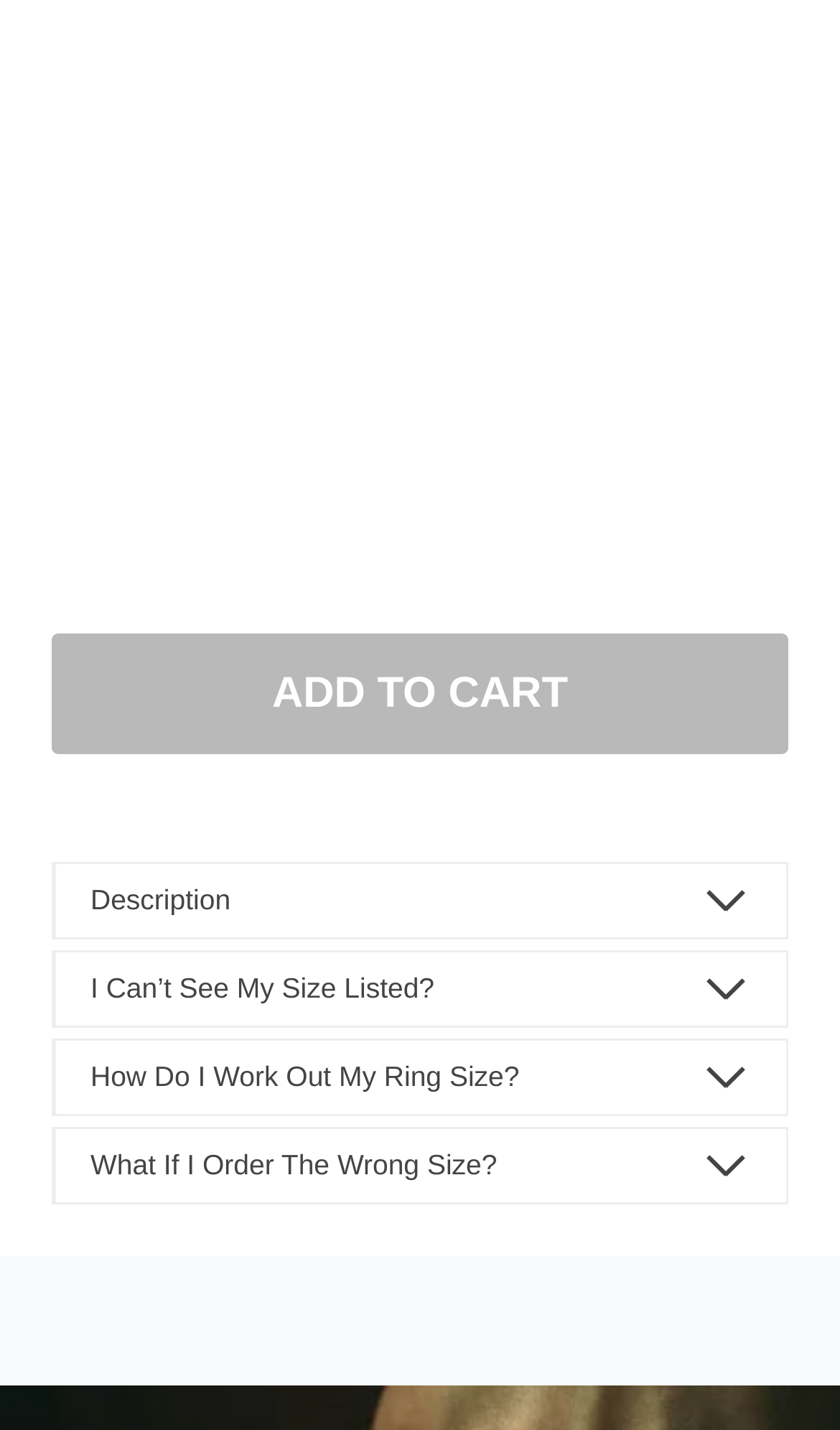Answer the question below using just one word or a short phrase: 
What is the purpose of the 'ADD TO CART' button?

To add product to cart